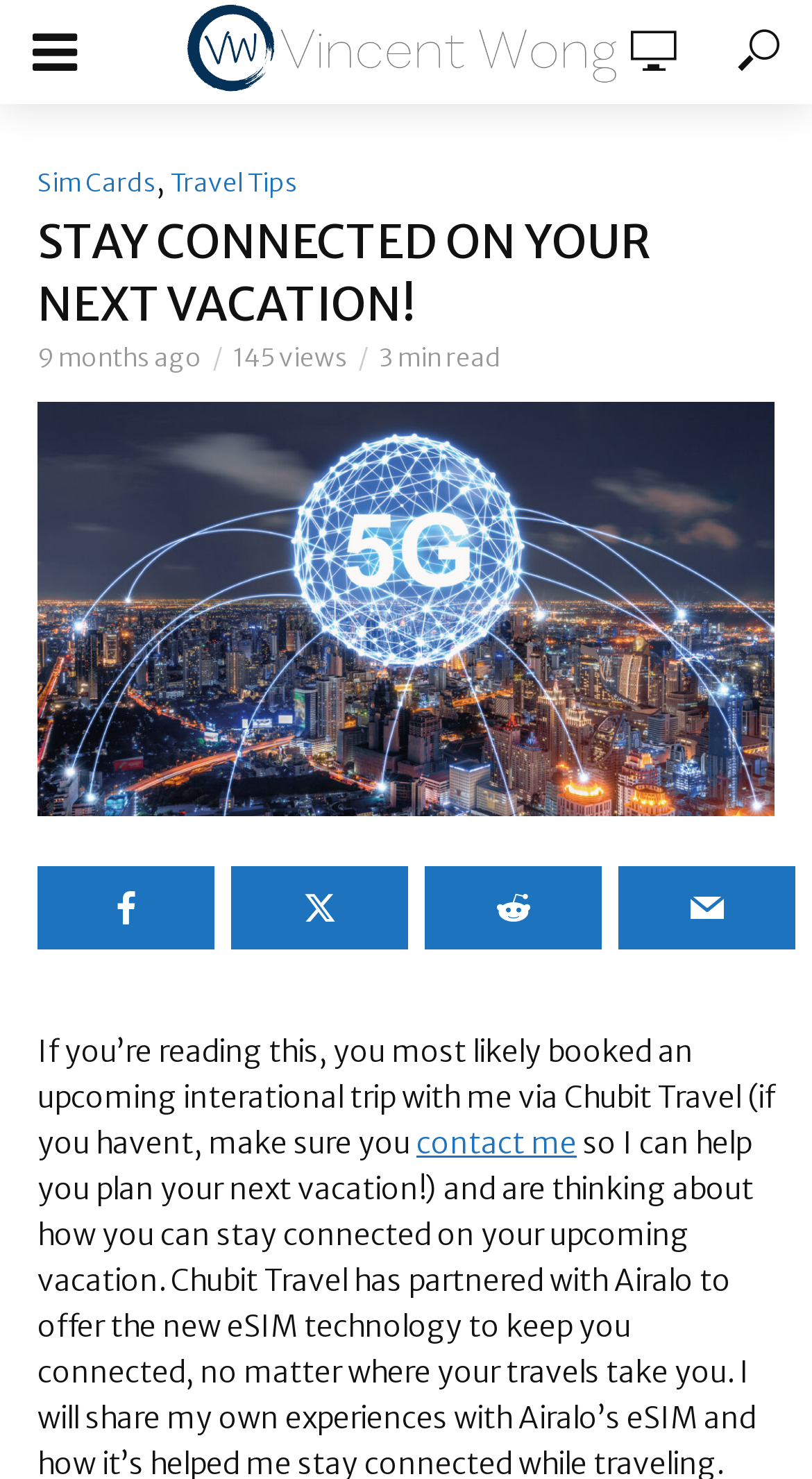What is the duration of the article?
Please answer the question with a single word or phrase, referencing the image.

3 min read